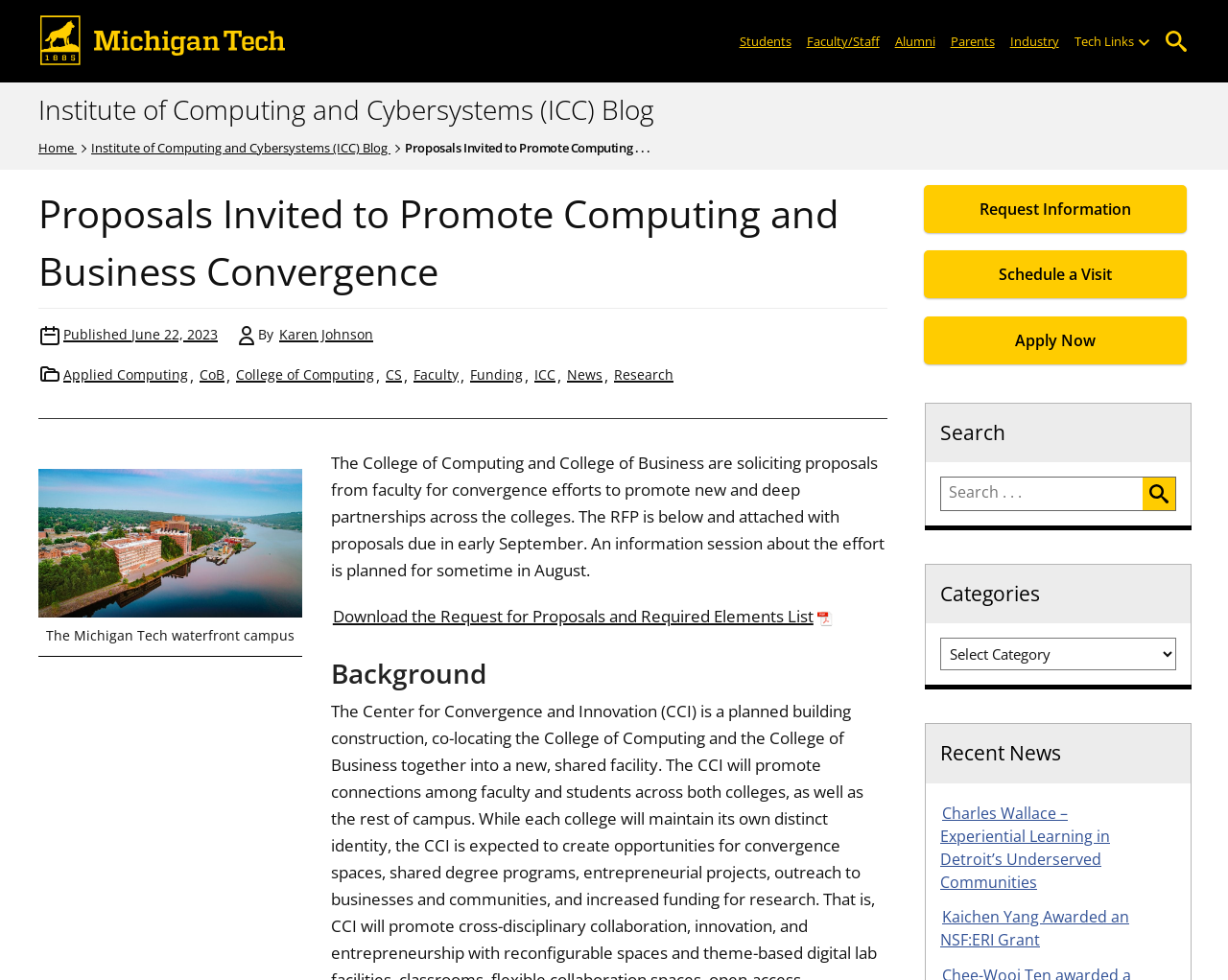Can you give a detailed response to the following question using the information from the image? How many categories are listed?

I counted the number of link elements under the 'Categories' list, which are 'Applied Computing', 'CoB', 'College of Computing', 'CS', 'Faculty', 'Funding', 'ICC', 'News', and 'Research', totaling 9 categories.